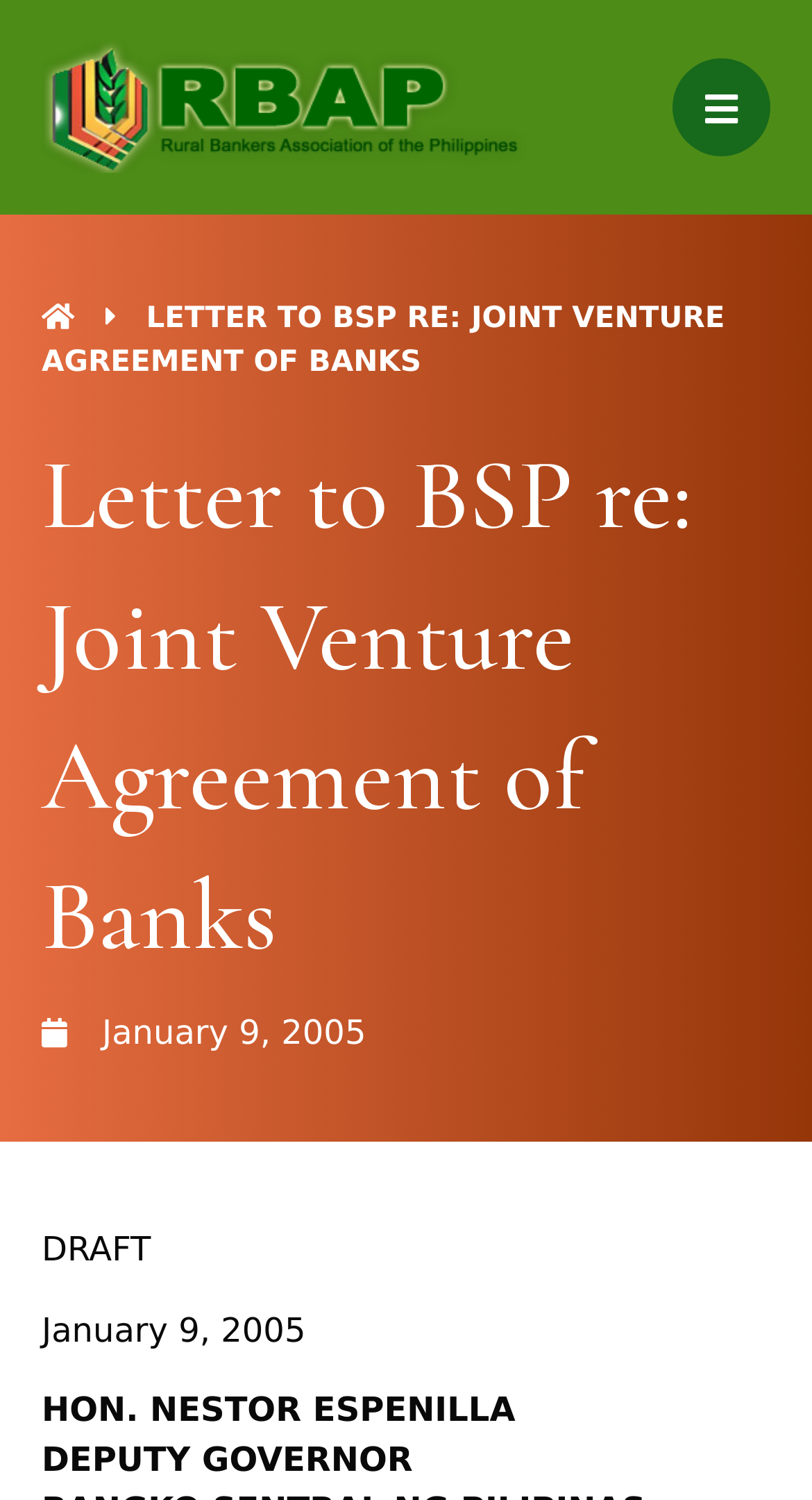Identify and provide the bounding box coordinates of the UI element described: "Bars". The coordinates should be formatted as [left, top, right, bottom], with each number being a float between 0 and 1.

[0.829, 0.039, 0.949, 0.104]